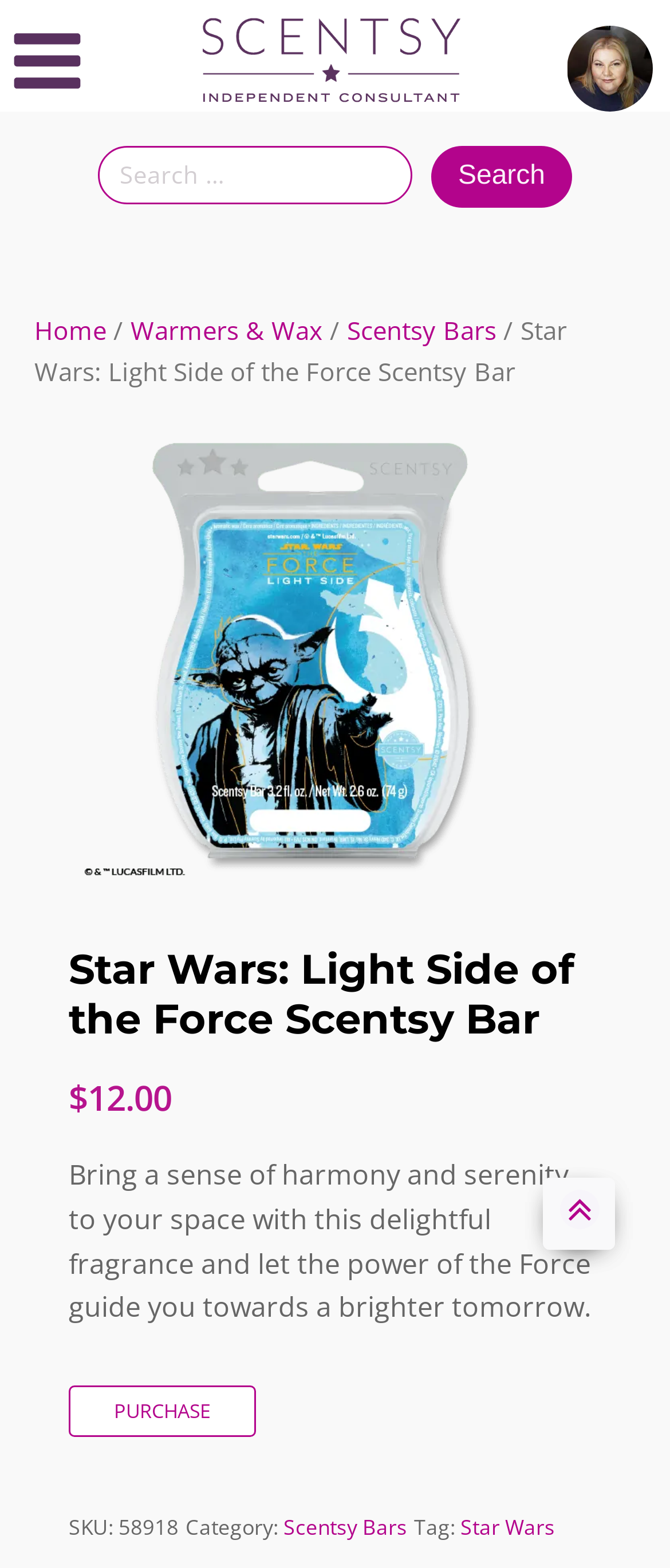Determine the bounding box coordinates of the target area to click to execute the following instruction: "Search for something."

[0.145, 0.093, 0.614, 0.13]